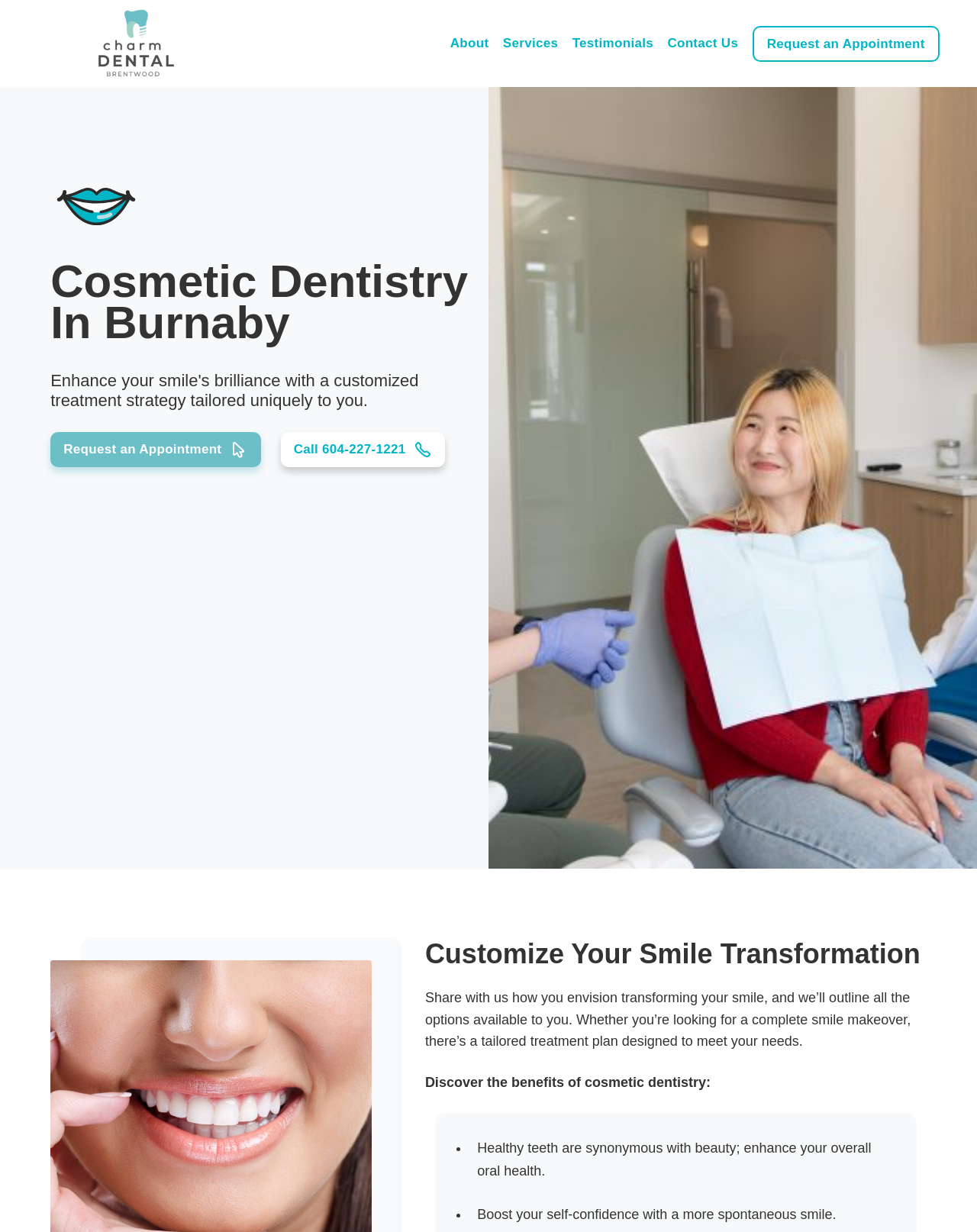Describe the webpage in detail, including text, images, and layout.

The webpage is about Charm Dental Brentwood, a dentist in Burnaby that offers Cosmetic Dentistry services. At the top left corner, there is a link to skip to the main content and another link to skip to the primary sidebar. Below these links, there is a logo of Charm Dental Brentwood, which is an image with a link to the homepage.

The main navigation menu is located at the top center of the page, featuring links to "About", "Services", "Testimonials", and "Contact Us". The "Services" link is a button, and "Request an Appointment" is a prominent button at the top right corner.

Below the navigation menu, there is a large header section with a background image of a person smiling. In the center of this section, there is a heading that reads "Cosmetic Dentistry In Burnaby" and a subheading that describes the customized treatment strategy offered by the dentist. There are also two calls-to-action in this section: a "Request an Appointment" button and a link to call the dentist's phone number.

The main content of the page is divided into two sections. The first section has a heading that reads "Customize Your Smile Transformation" and a paragraph of text that describes the process of transforming one's smile. The second section has a heading that reads "Discover the benefits of cosmetic dentistry" and a list of two benefits, which are "Healthy teeth are synonymous with beauty; enhance your overall oral health" and "Boost your self-confidence with a more spontaneous smile".